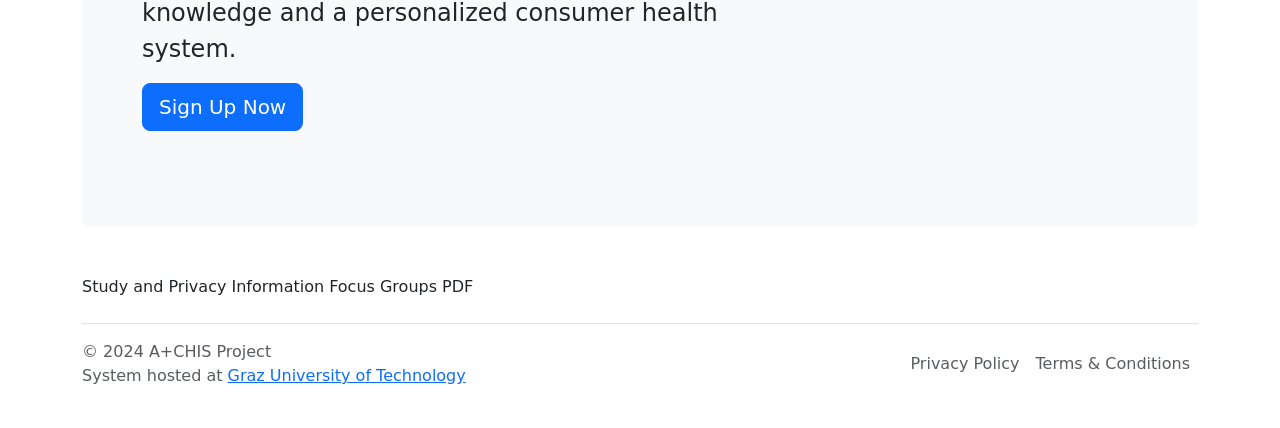What is the text on the 'Sign Up Now' button?
Answer with a single word or short phrase according to what you see in the image.

Sign Up Now